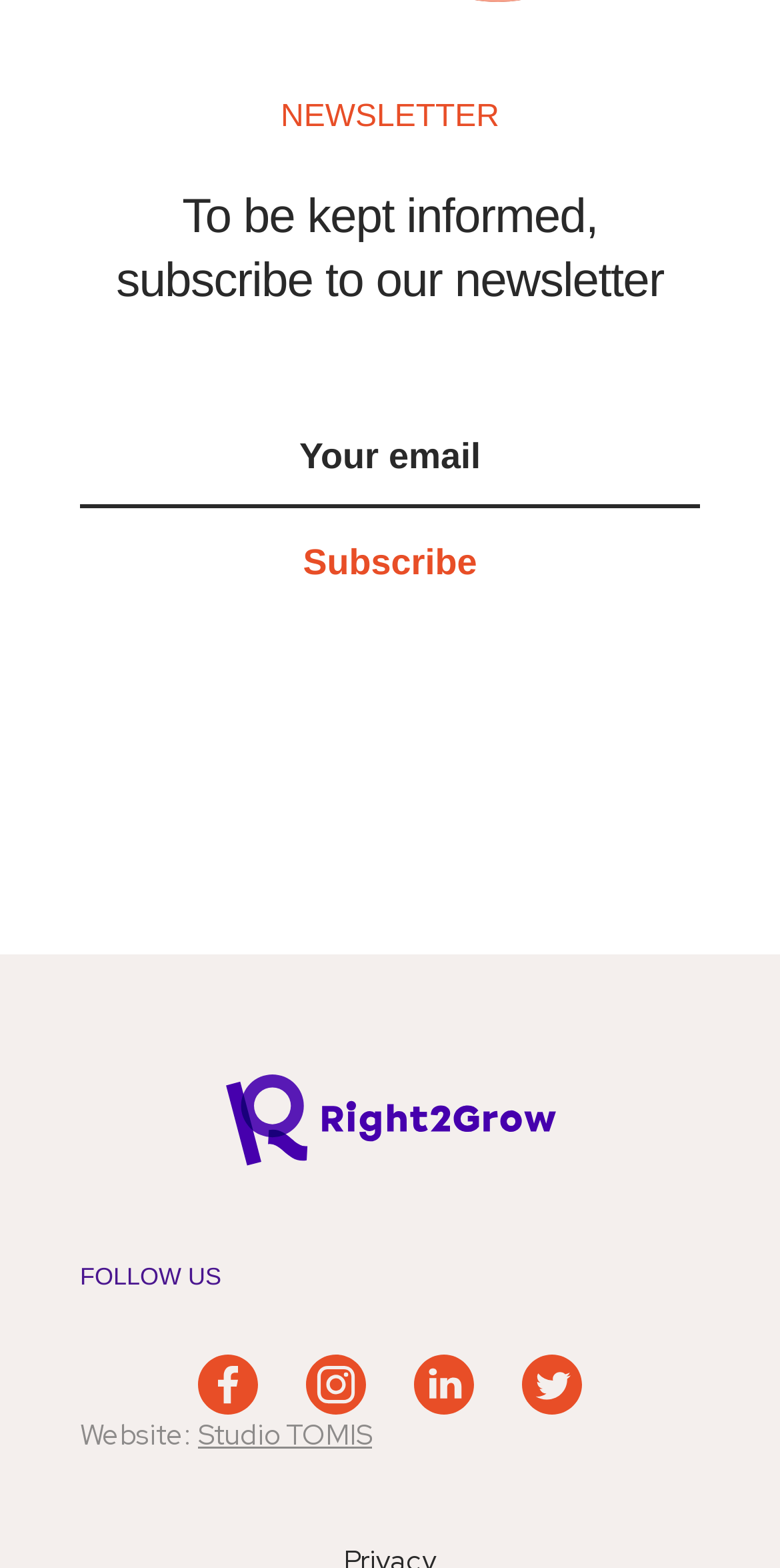Identify the bounding box coordinates of the HTML element based on this description: "instagram".

[0.392, 0.864, 0.562, 0.927]